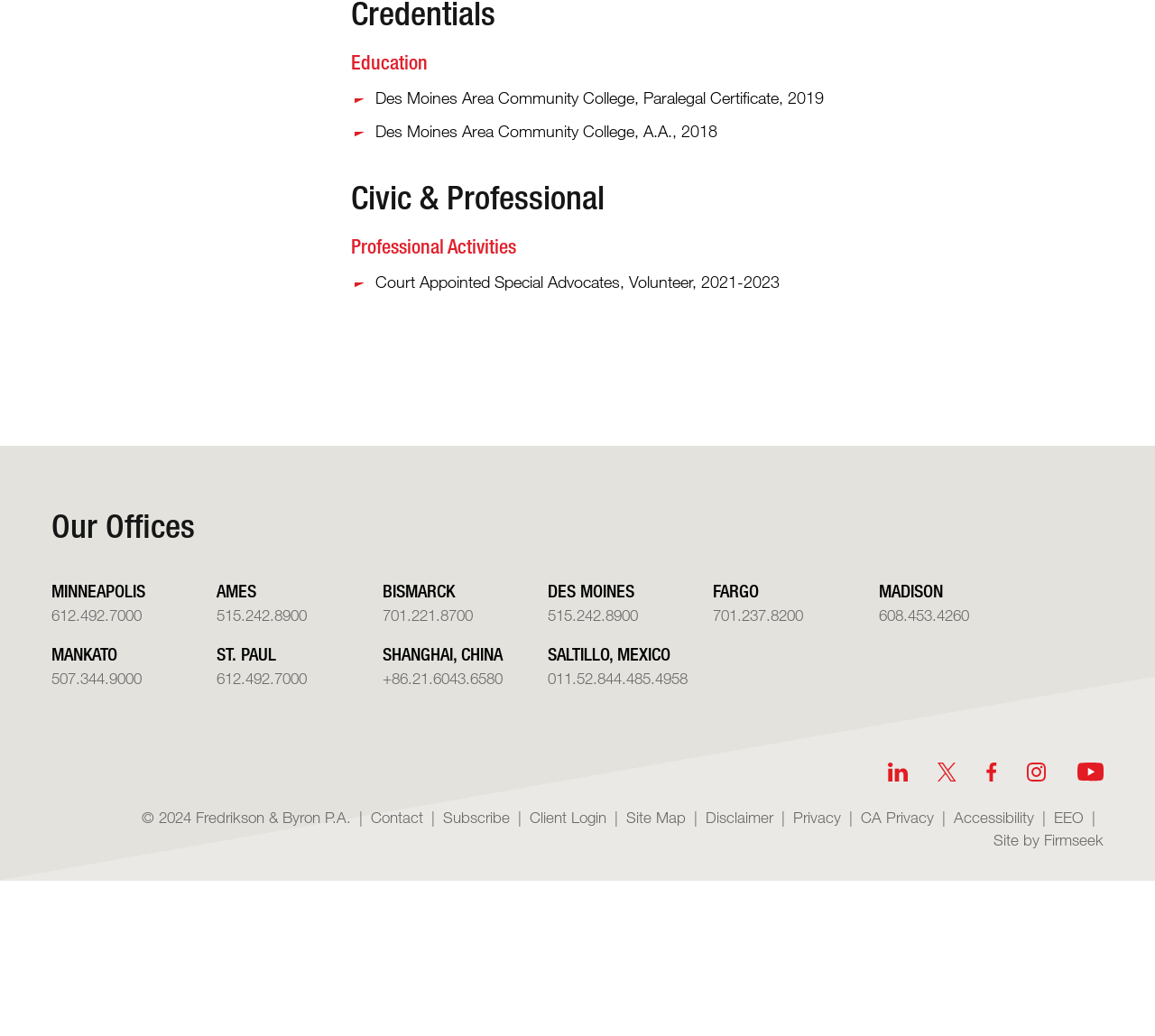Using the description "Site by Firmseek", locate and provide the bounding box of the UI element.

[0.86, 0.802, 0.955, 0.82]